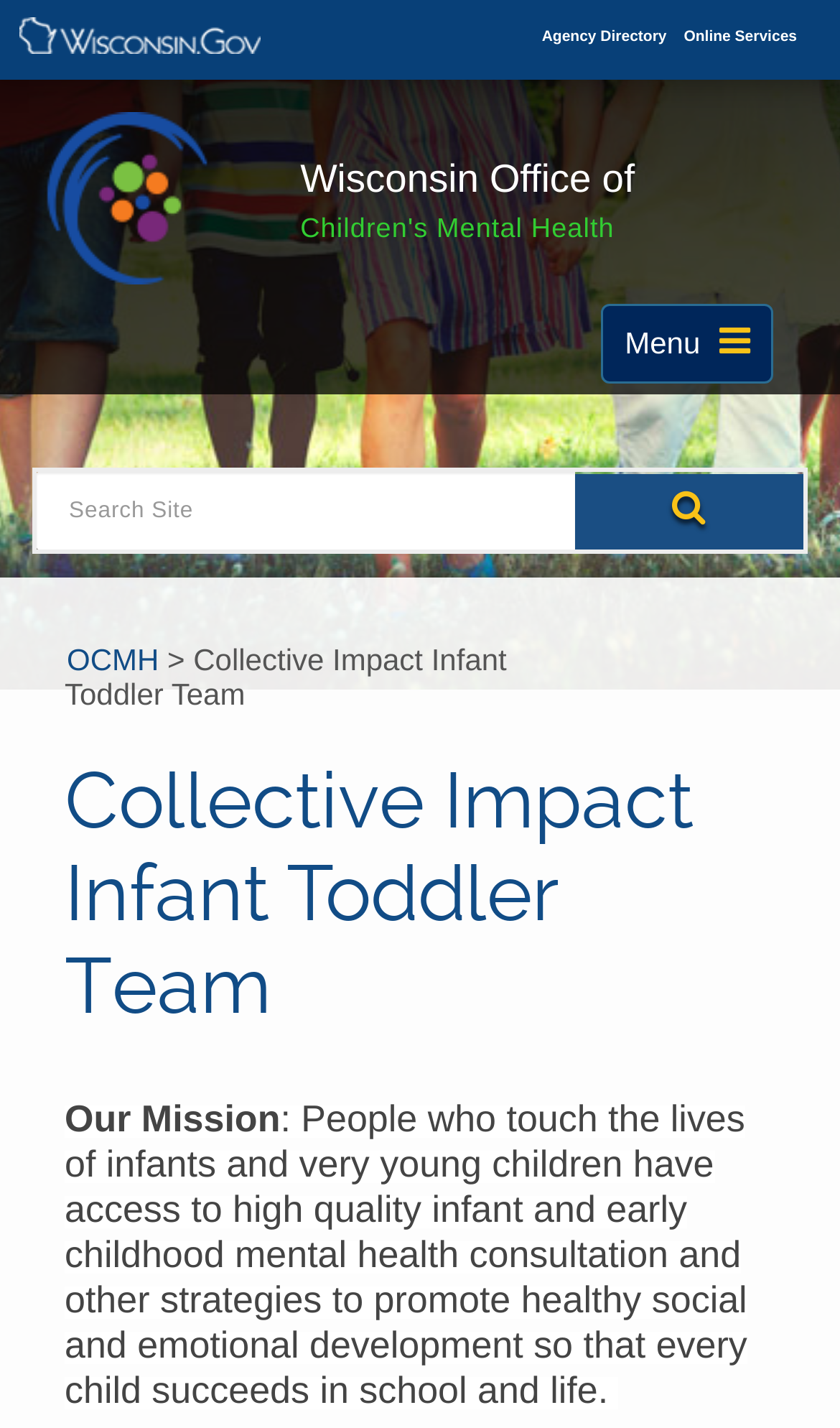What is the mission of the Collective Impact Infant Toddler Team?
Refer to the image and give a detailed answer to the question.

I found the answer by reading the StaticText element that describes the mission of the Collective Impact Infant Toddler Team. The text explains that the team aims to promote healthy social and emotional development in infants and young children.